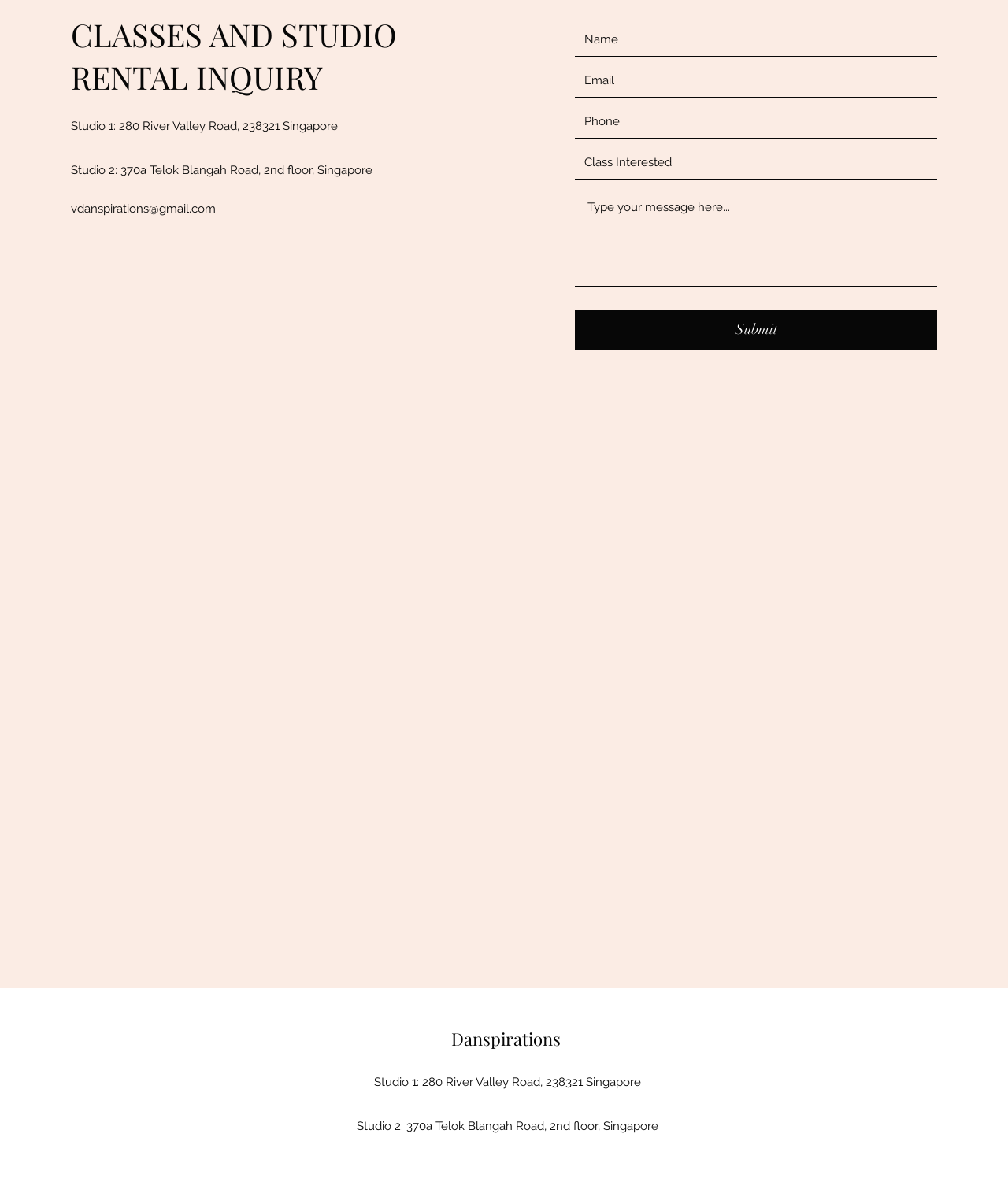How many studios are listed?
Examine the screenshot and reply with a single word or phrase.

2